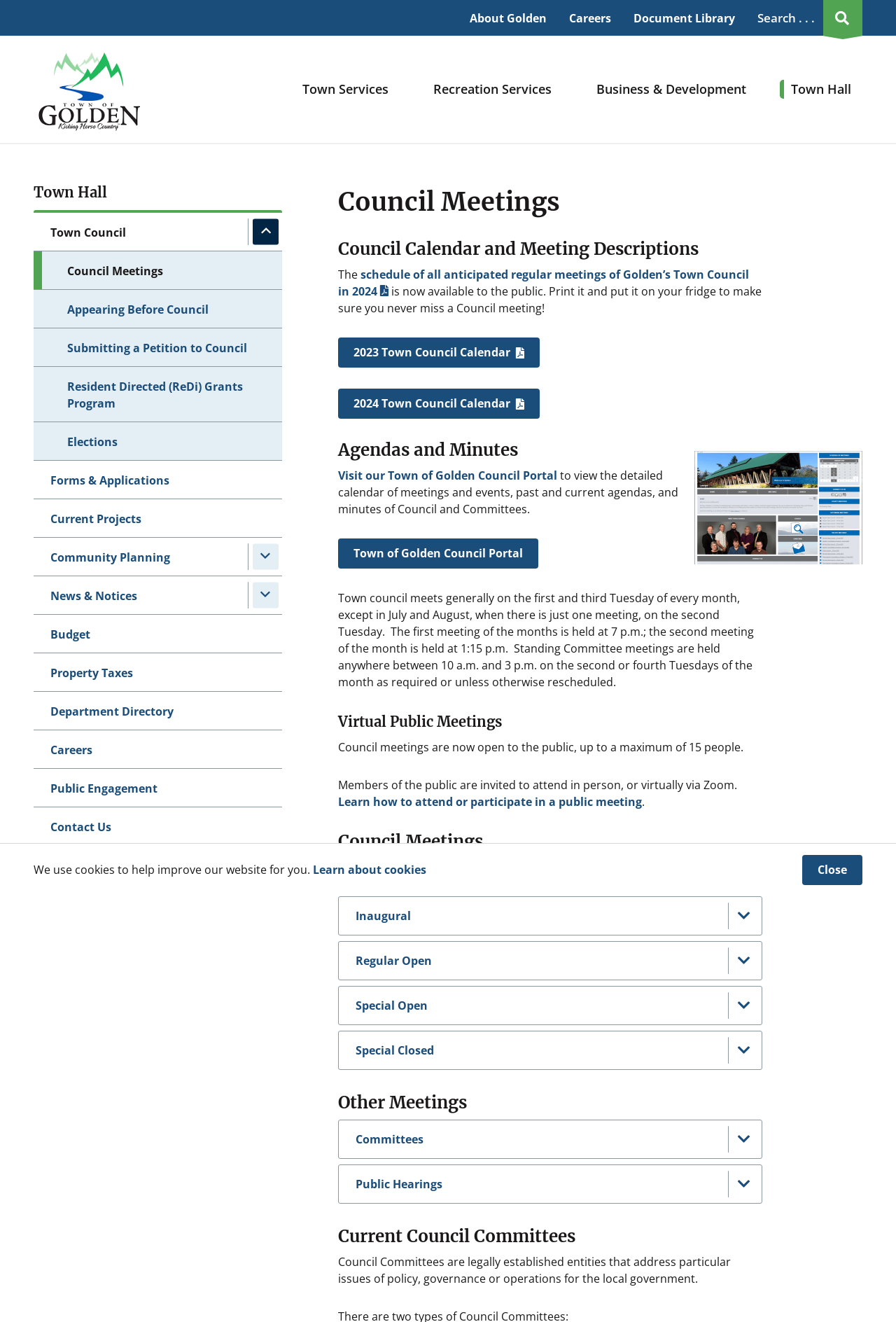Identify the bounding box coordinates of the element that should be clicked to fulfill this task: "Click the 'Close' button". The coordinates should be provided as four float numbers between 0 and 1, i.e., [left, top, right, bottom].

[0.895, 0.647, 0.962, 0.669]